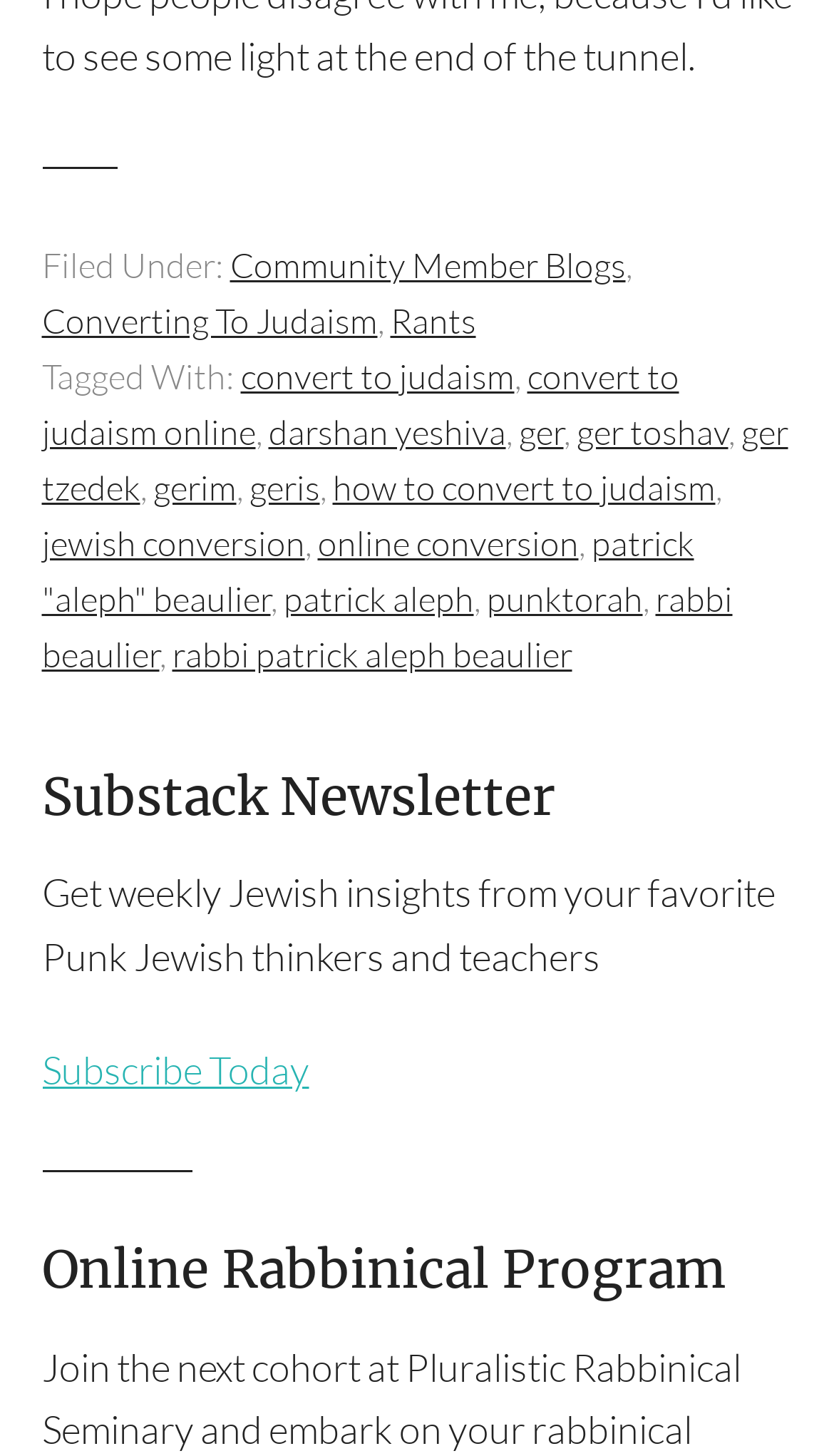Determine the bounding box coordinates for the UI element matching this description: "Pylian Estates Olive Oil".

None